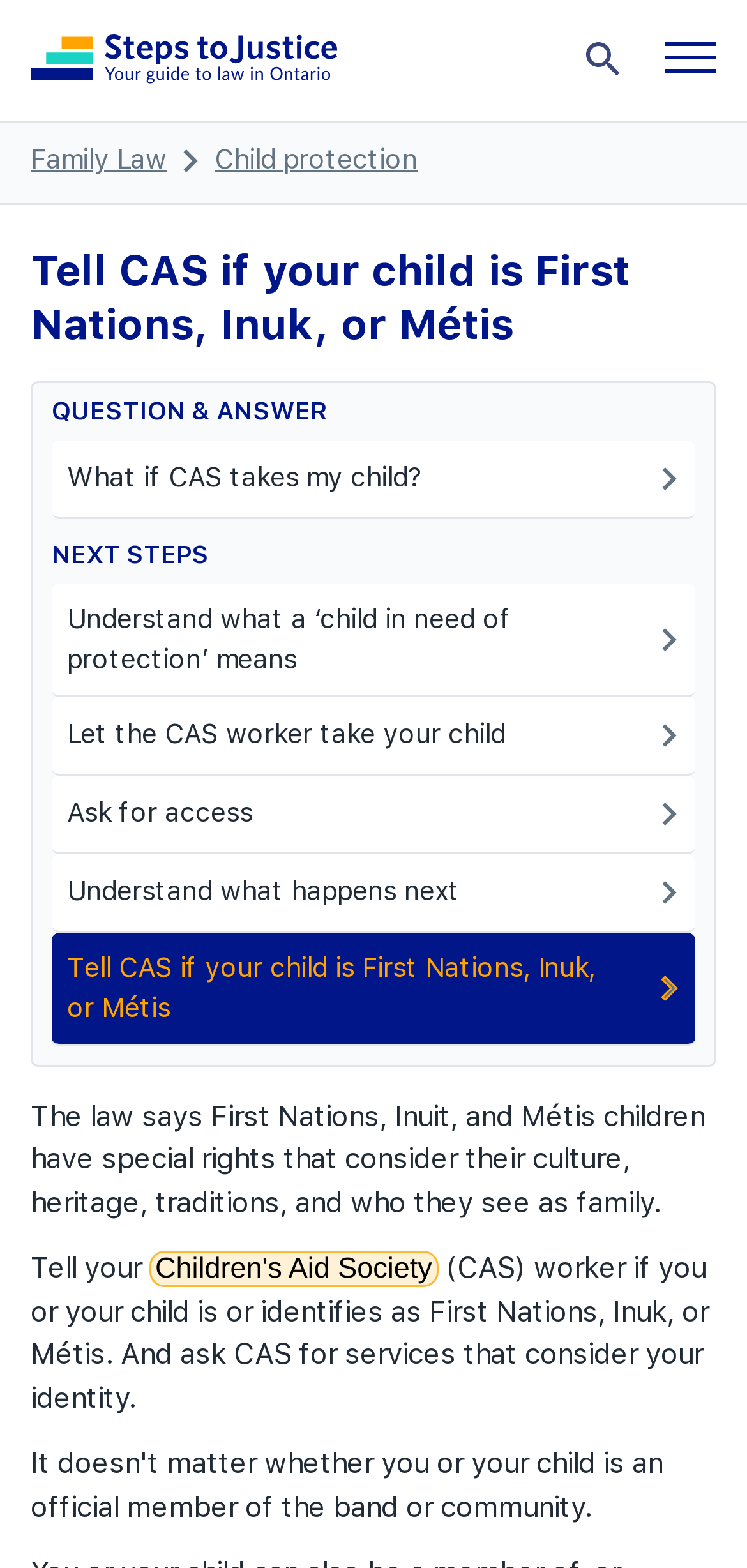Using the image as a reference, answer the following question in as much detail as possible:
Why is it important to tell CAS about your child's identity?

The webpage states that the law says First Nations, Inuit, and Métis children have special rights that consider their culture, heritage, traditions, and who they see as family. Therefore, it is important to tell CAS about your child's identity so that they can provide services that consider their identity.